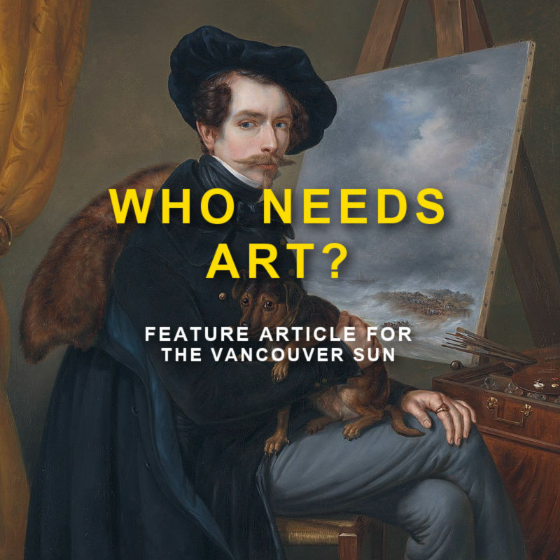What is the prominent text overlaying the image?
Using the visual information, respond with a single word or phrase.

WHO NEEDS ART?